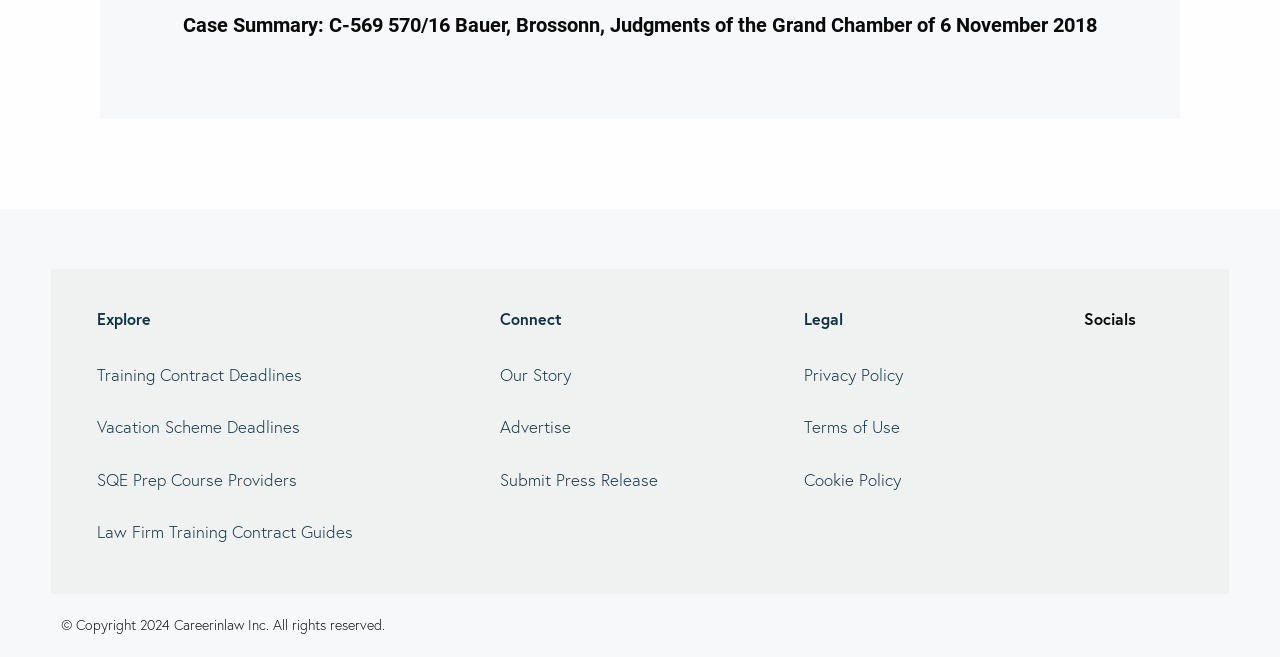What is the purpose of the 'Legal' section?
Could you please answer the question thoroughly and with as much detail as possible?

The 'Legal' section appears to provide links to terms and policies, including 'Privacy Policy', 'Terms of Use', and 'Cookie Policy', as indicated by the link elements within the 'Legal' section.